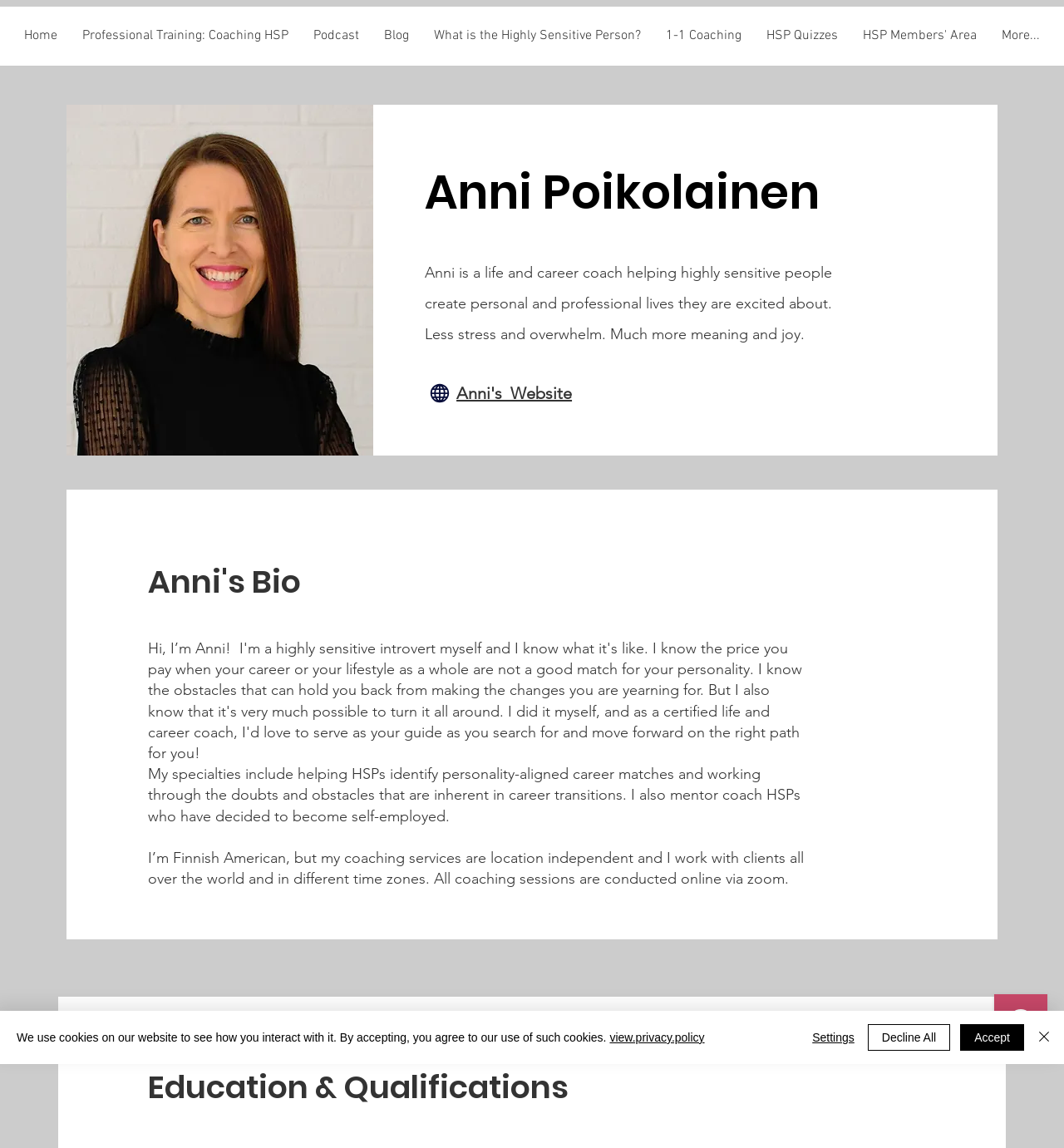What is Anni's profession?
Provide an in-depth and detailed explanation in response to the question.

I determined Anni's profession by reading the StaticText element that describes her as 'a life and career coach helping highly sensitive people create personal and professional lives they are excited about.'